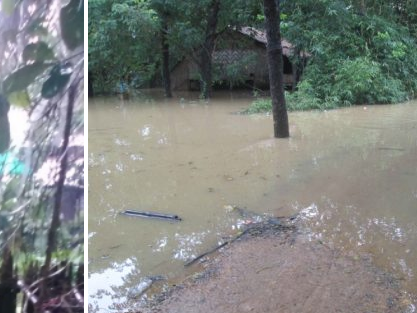Paint a vivid picture with your description of the image.

This image depicts a scene of significant flooding, which appears to have severely impacted the surrounding environment. In the foreground, the water has risen to cover the ground, with debris, possibly remnants of a pathway, partially visible above the murky surface. To the right, a rustic structure with a thatched roof can be seen peeking through the trees, likely a dwelling or shelter significantly affected by the inundation. The lush greenery surrounding the area emphasizes the stark contrast between nature’s beauty and the devastating impact of the heavy rains, as described in pleas for support from Pastor J, who has highlighted the urgent need for prayers and assistance during this challenging situation.